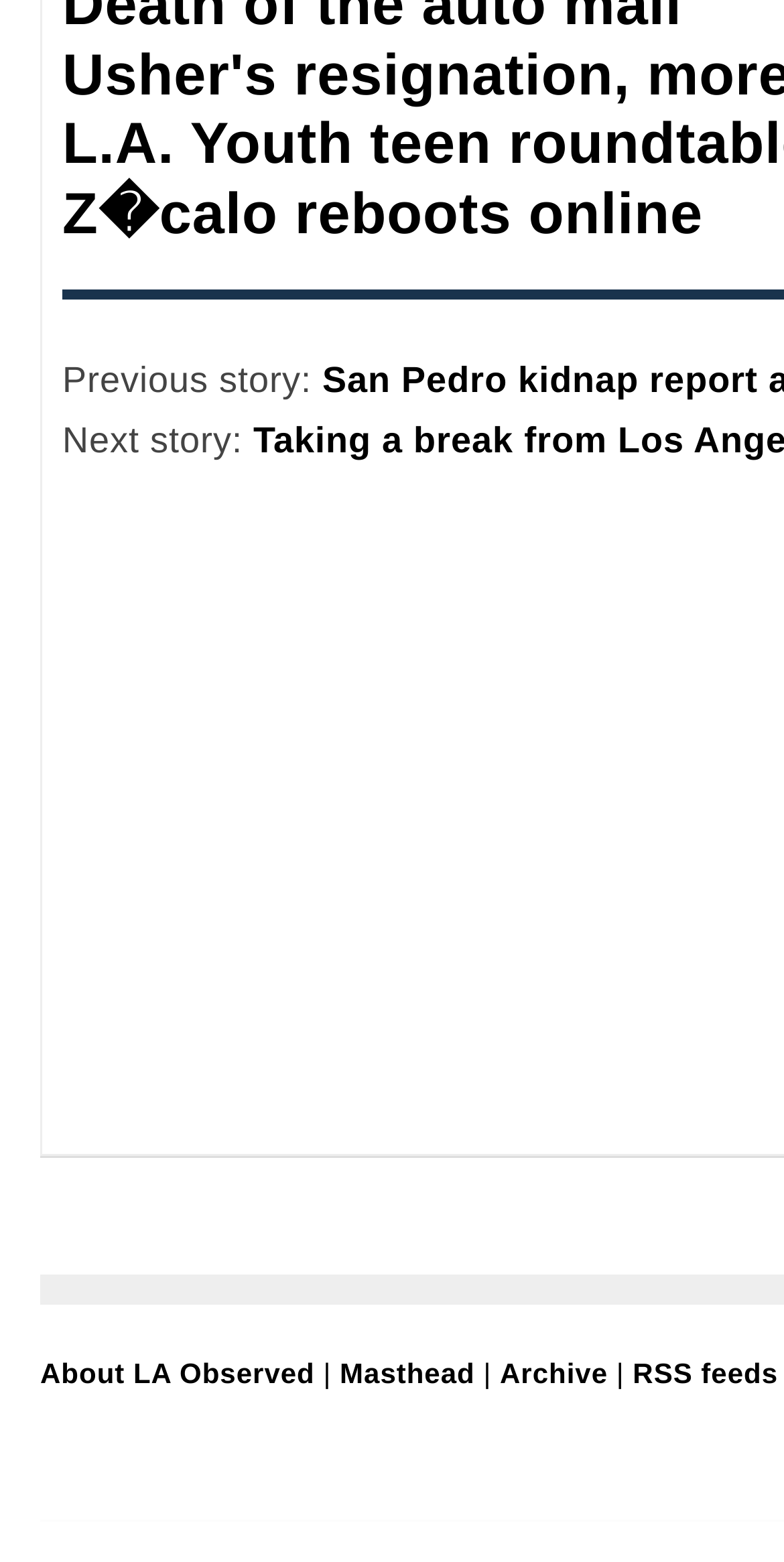Answer the question using only a single word or phrase: 
How many navigation links are at the bottom of the webpage?

5